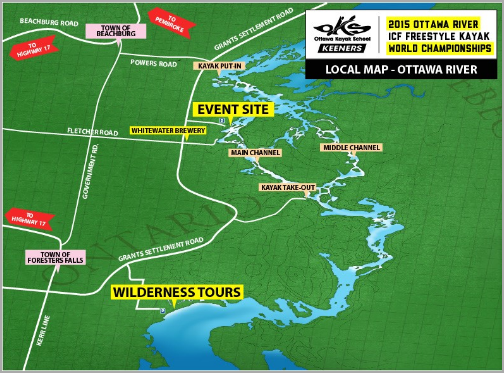What is the Ottawa River renowned for?
Using the image, answer in one word or phrase.

Kayaking and rafting